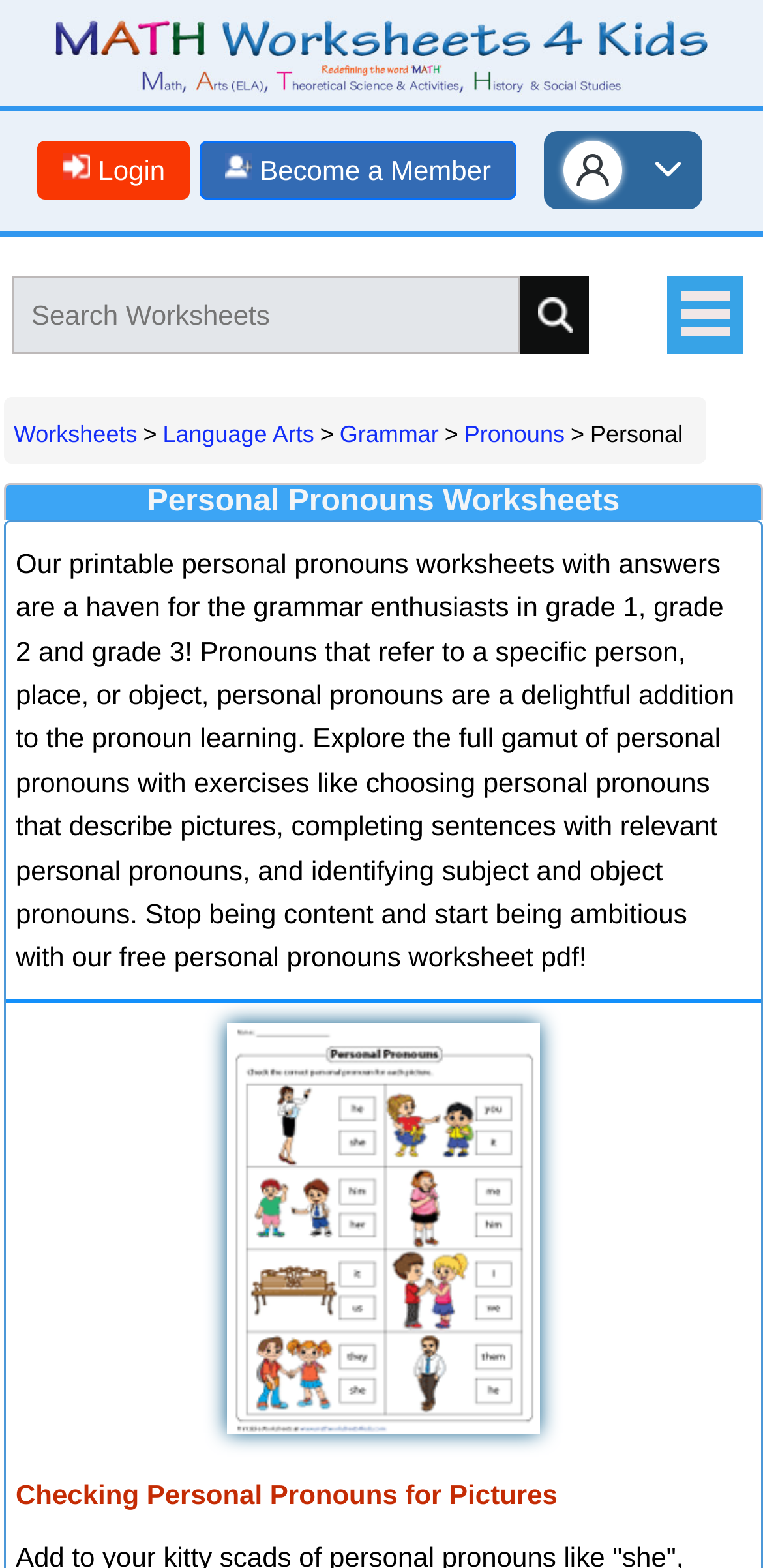Generate the text content of the main headline of the webpage.

Personal Pronouns Worksheets